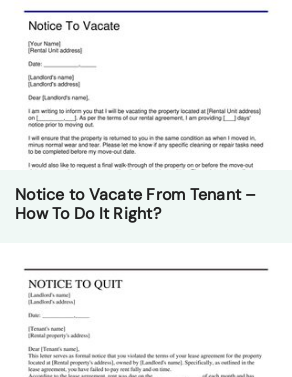Answer the question below using just one word or a short phrase: 
What is the suggested use of the template?

To do it right